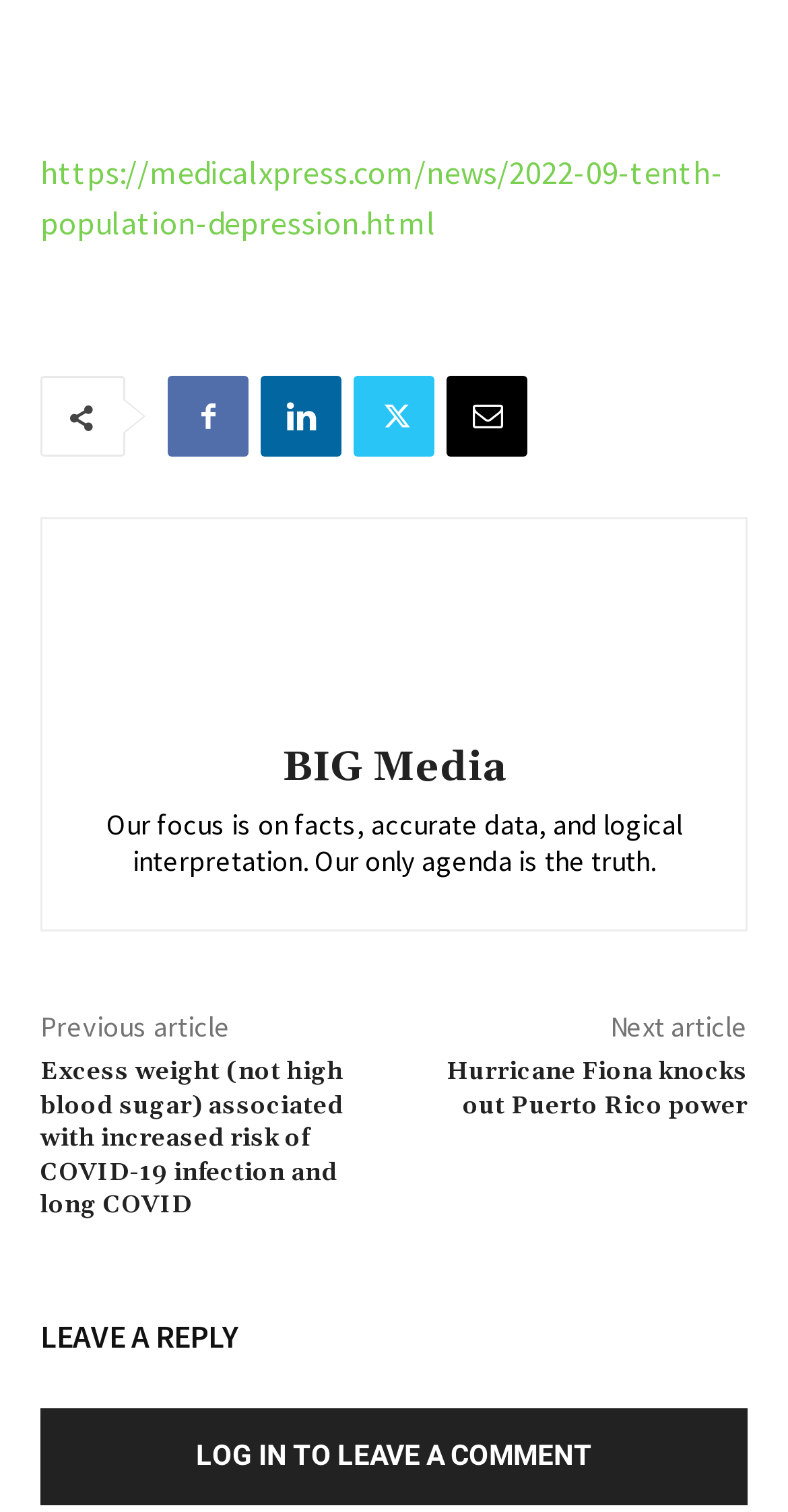Please provide a comprehensive answer to the question below using the information from the image: What is the topic of the previous article?

By examining the link element with the text 'Excess weight (not high blood sugar) associated with increased risk of COVID-19 infection and long COVID', it can be inferred that the previous article is related to the topic of excess weight and its association with COVID-19 infection.